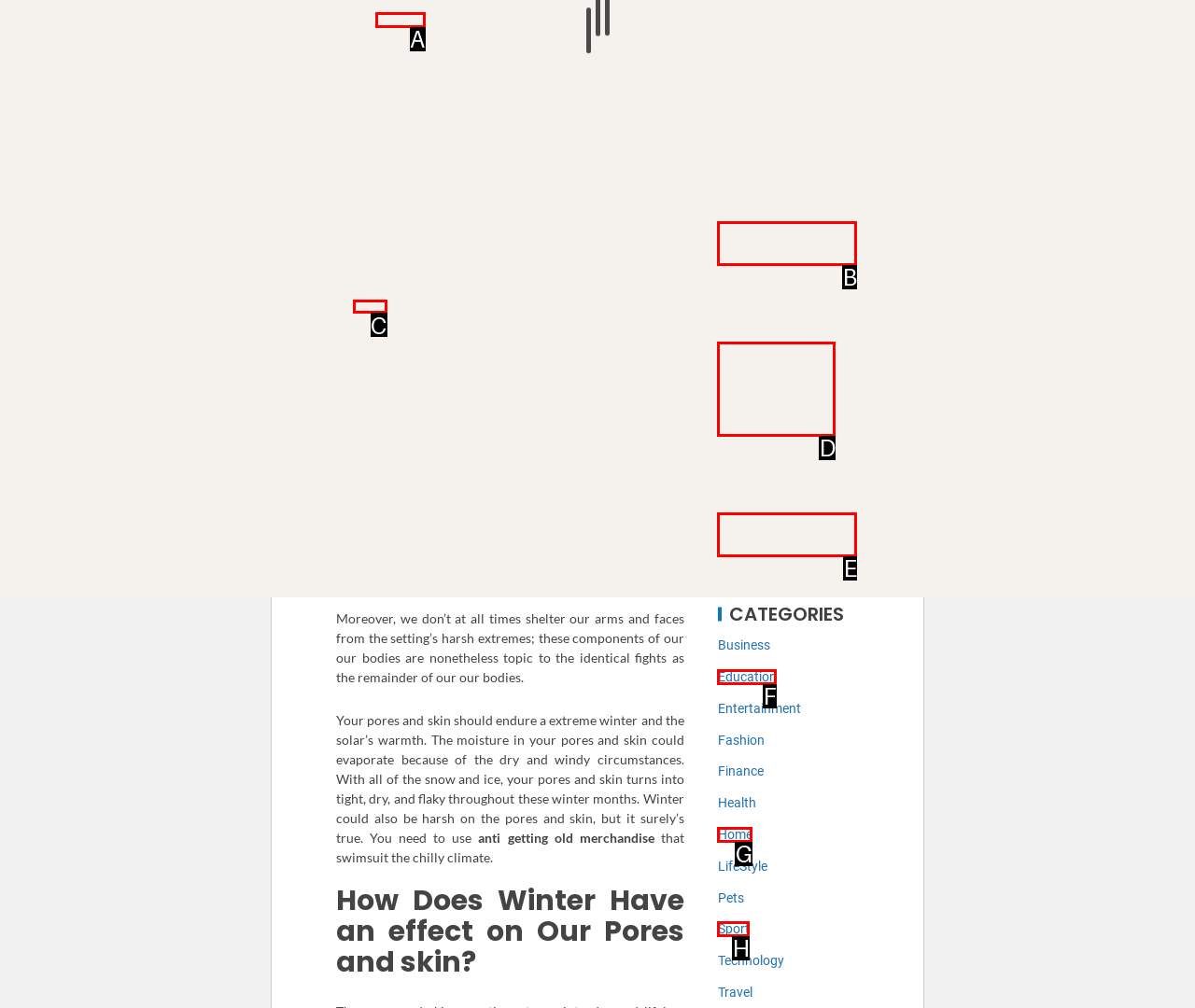Find the HTML element that matches the description: Who Are The Highest-Paid Gamers. Answer using the letter of the best match from the available choices.

B